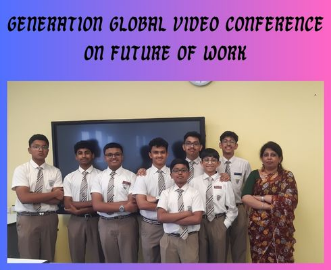Give a thorough explanation of the elements present in the image.

The image captures a group of students and an adult, presumably a teacher or facilitator, participating in the "Generation Global Video Conference on Future of Work." The group stands in front of a presentation screen, wearing formal school attire. The backdrop features a gradient of blue and pink hues, adding a vibrant touch to the scene. The title at the top highlights the focus of the event, emphasizing the significance of discussing future career trajectories in a global context. The gathering conveys enthusiasm and engagement as the students prepare to share insights and collaborate with peers from around the world.